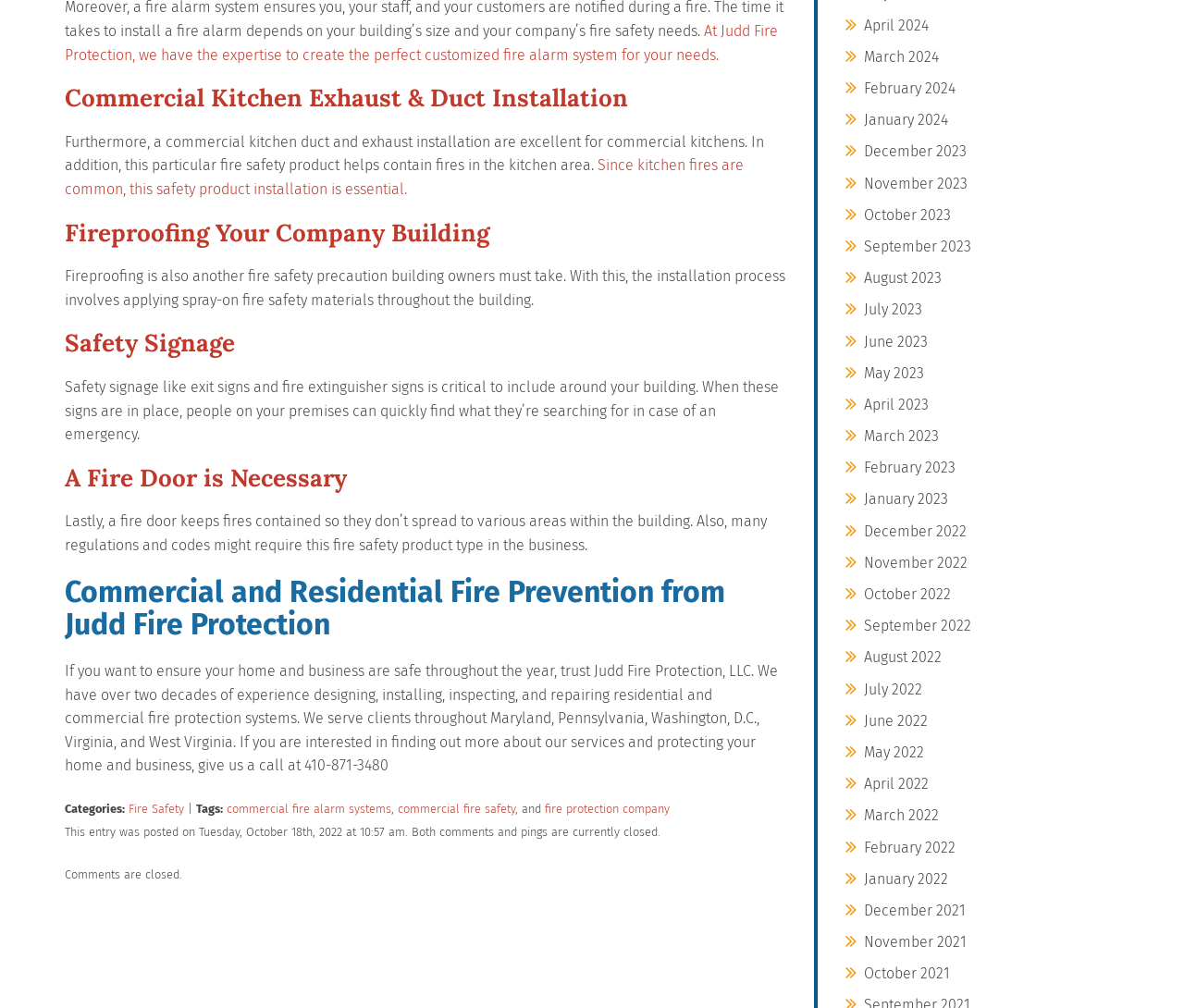Determine the bounding box coordinates for the UI element described. Format the coordinates as (top-left x, top-left y, bottom-right x, bottom-right y) and ensure all values are between 0 and 1. Element description: fire protection company

[0.46, 0.795, 0.566, 0.809]